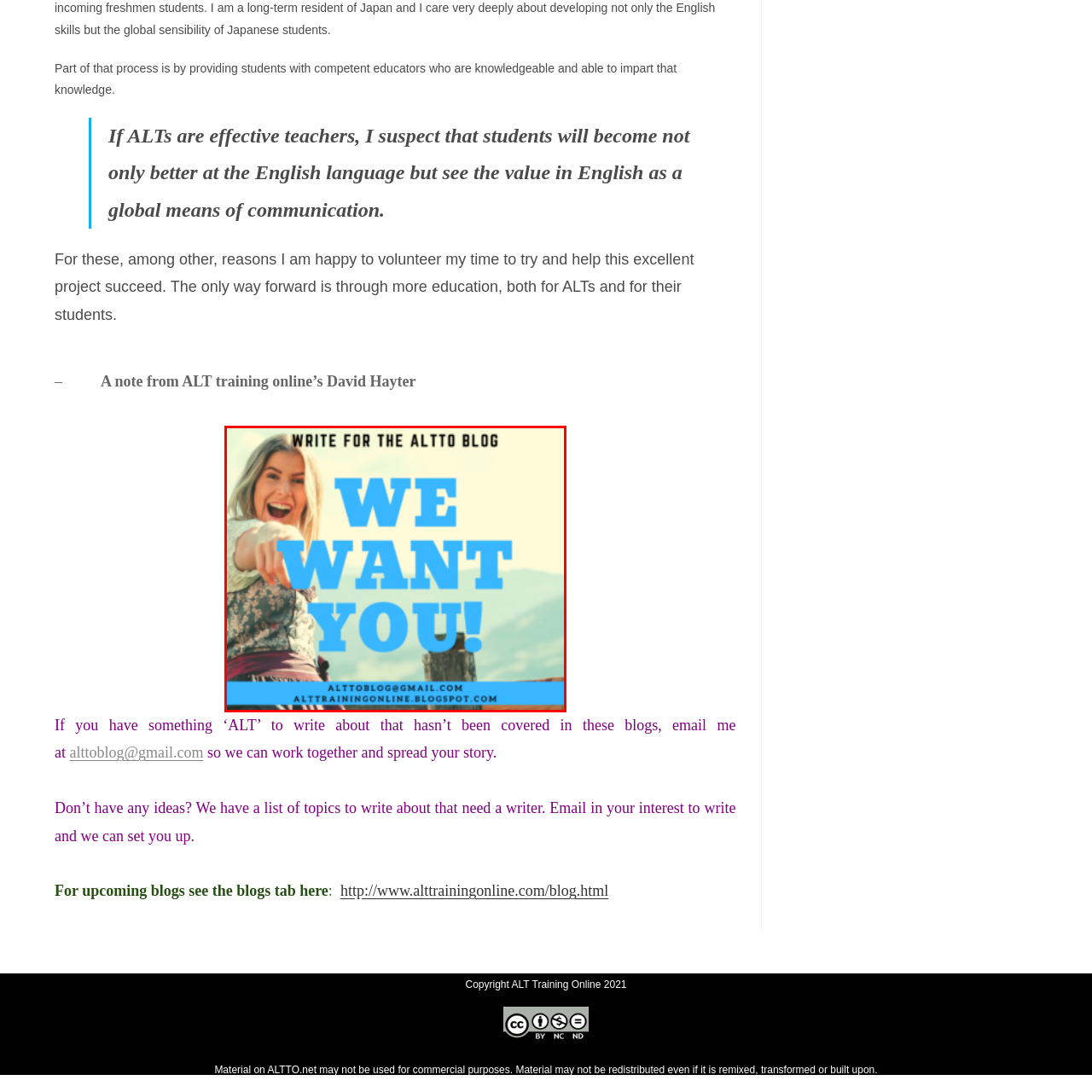Offer a detailed explanation of the scene within the red bounding box.

The image features an enthusiastic young woman smiling widely and pointing directly at the viewer, conveying a sense of invitation and excitement. Set against a scenic backdrop that suggests a natural outdoor environment, the design prominently displays the text "WE WANT YOU!" in bold, eye-catching blue letters. Above this central message is a call to action stating "WRITE FOR THE ALTT BLOG" in a more understated black font. 

At the bottom, contact details are presented, including the email address "alttoblog@gmail.com" and a reference to the blog's URL, "alttainingonline.blogspot.com," encouraging potential contributors to reach out and share their stories or insights. The overall composition combines an inviting tone with a visually appealing aesthetic, aimed at engaging viewers and prompting them to participate in the blog's writing opportunities.